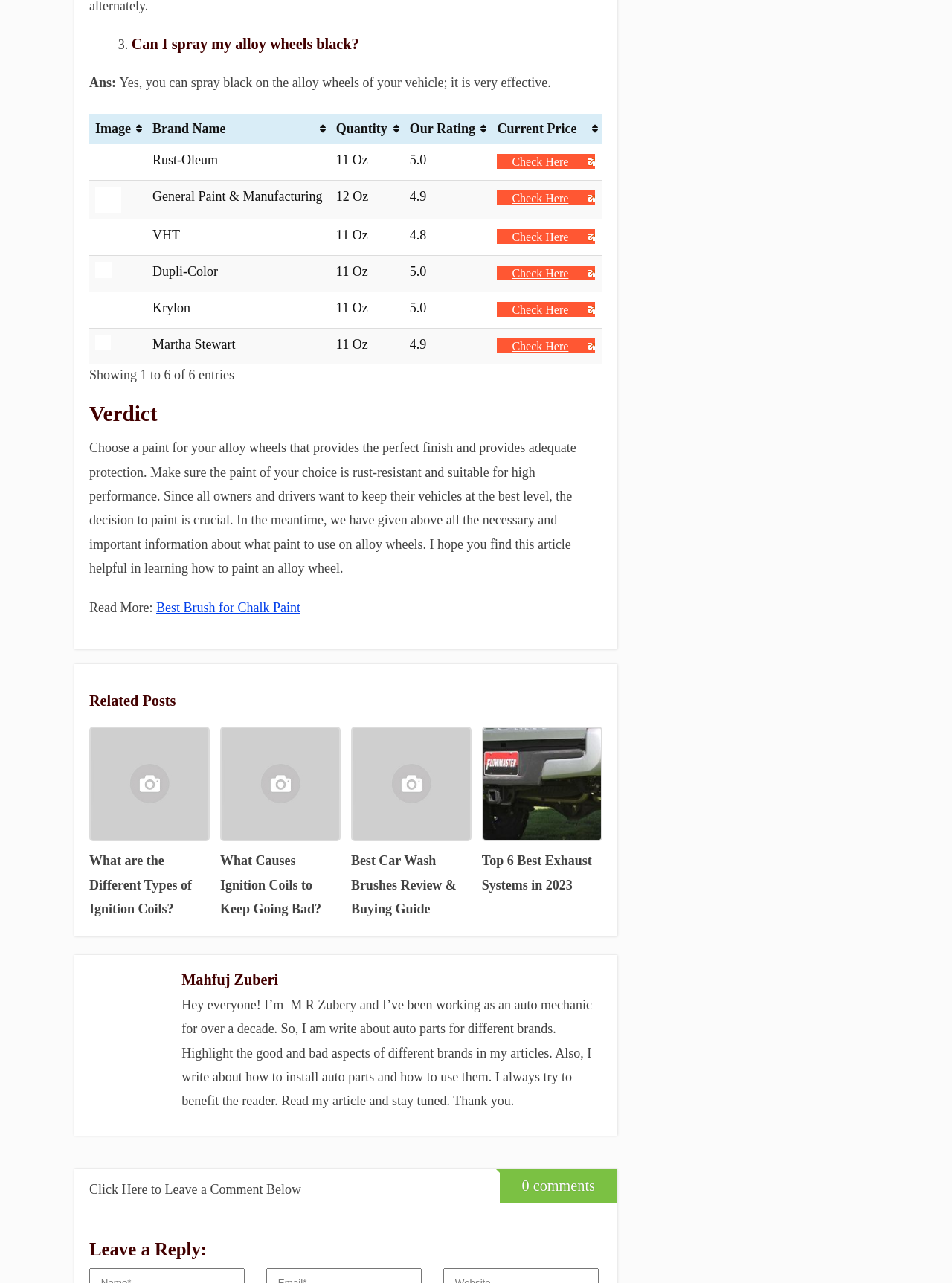Can you find the bounding box coordinates for the element to click on to achieve the instruction: "Click Apple"?

None